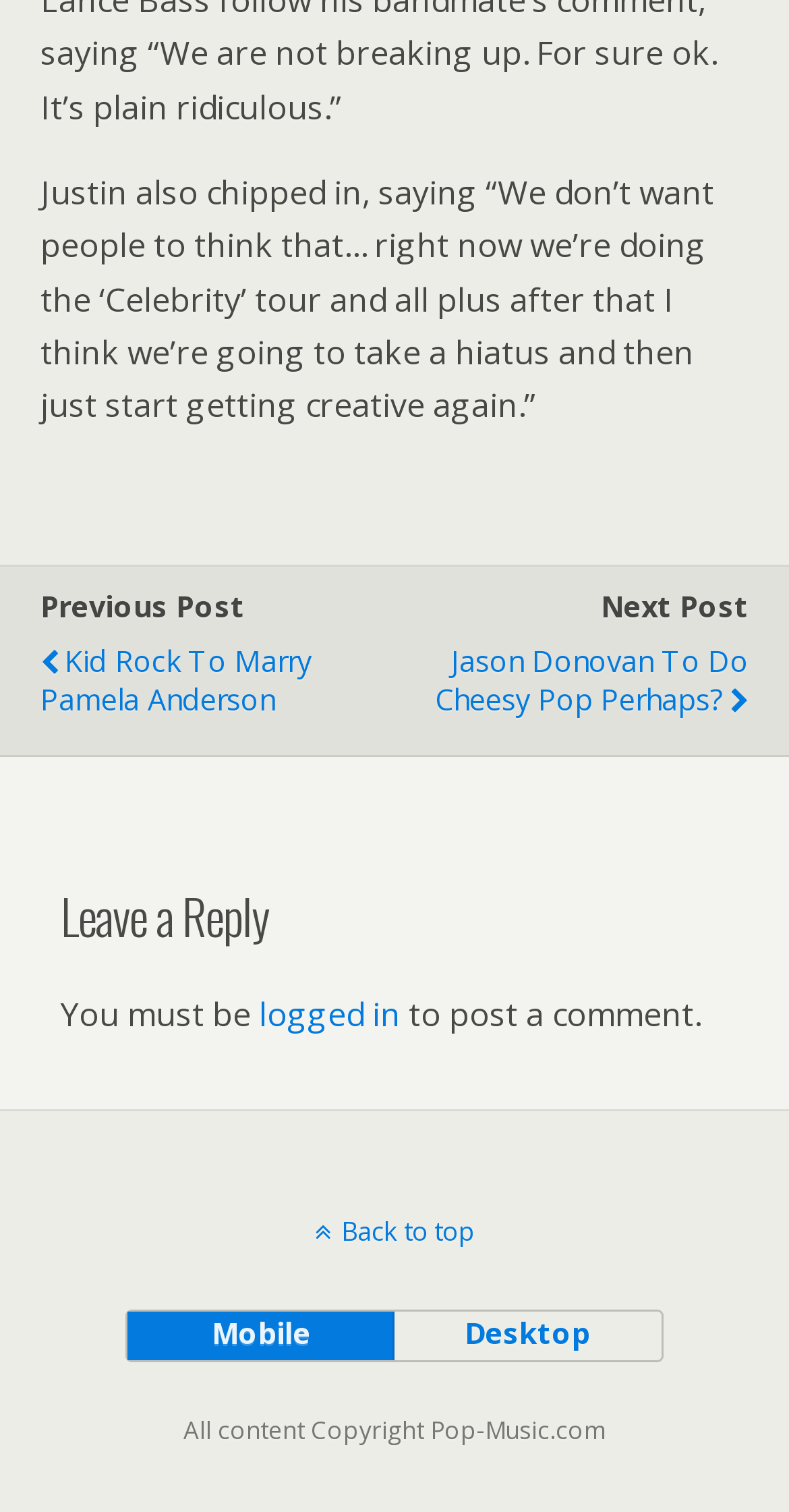Please answer the following query using a single word or phrase: 
What are the two options for viewing the website?

Mobile and Desktop